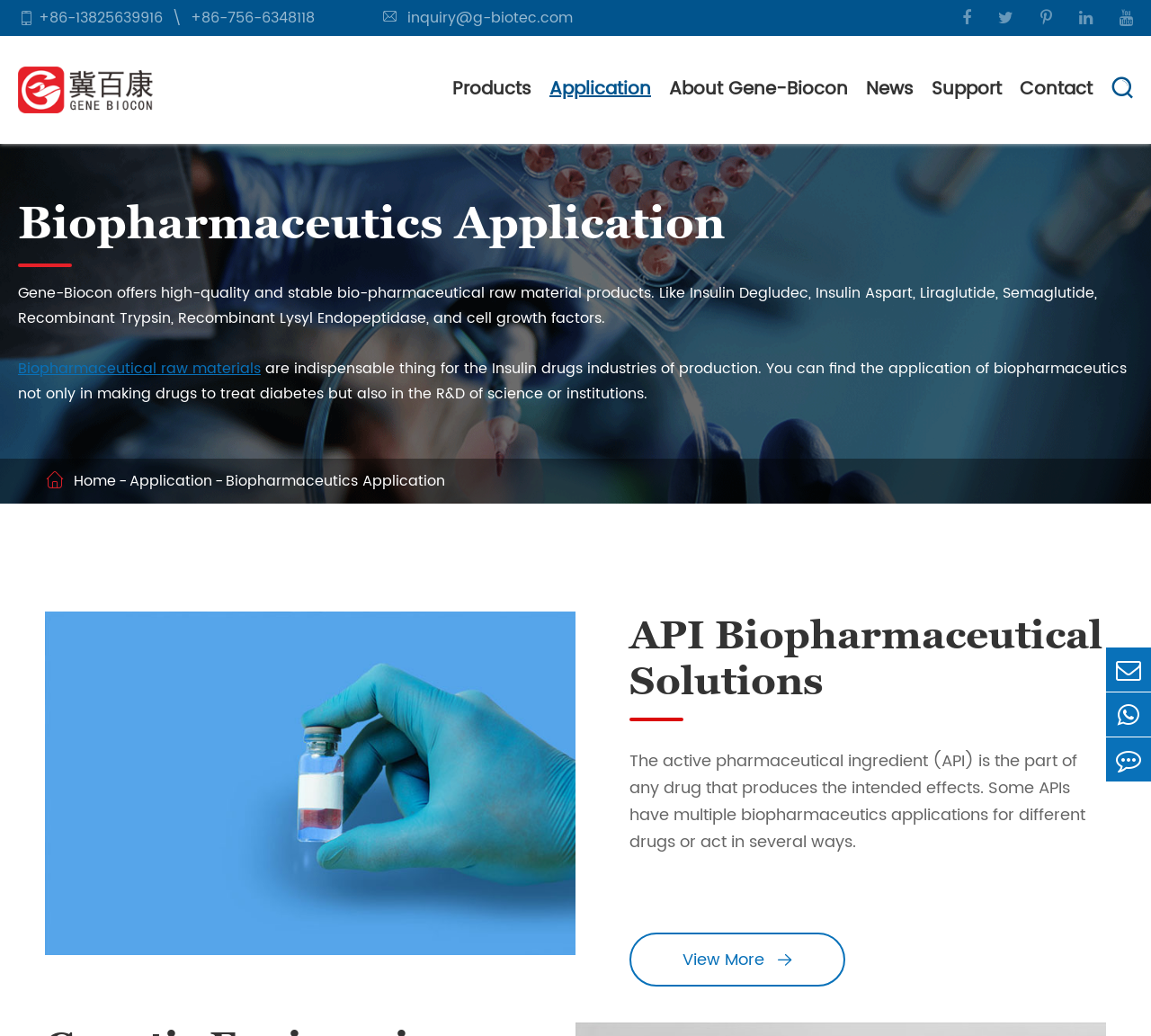What is the company name?
Please provide a single word or phrase answer based on the image.

Zhuhai Gene-Biocon Biological Technology Co., Ltd.